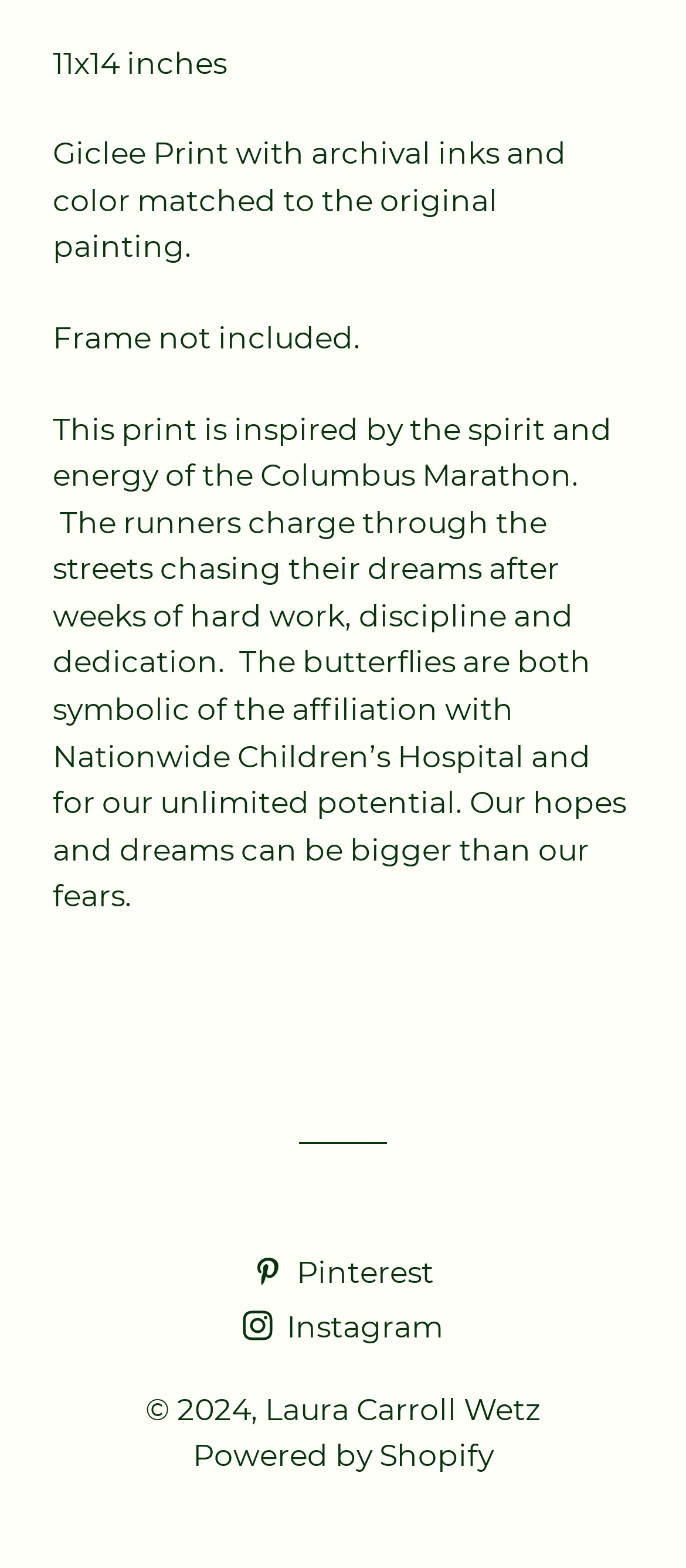Is the frame included with the print?
Provide a short answer using one word or a brief phrase based on the image.

No